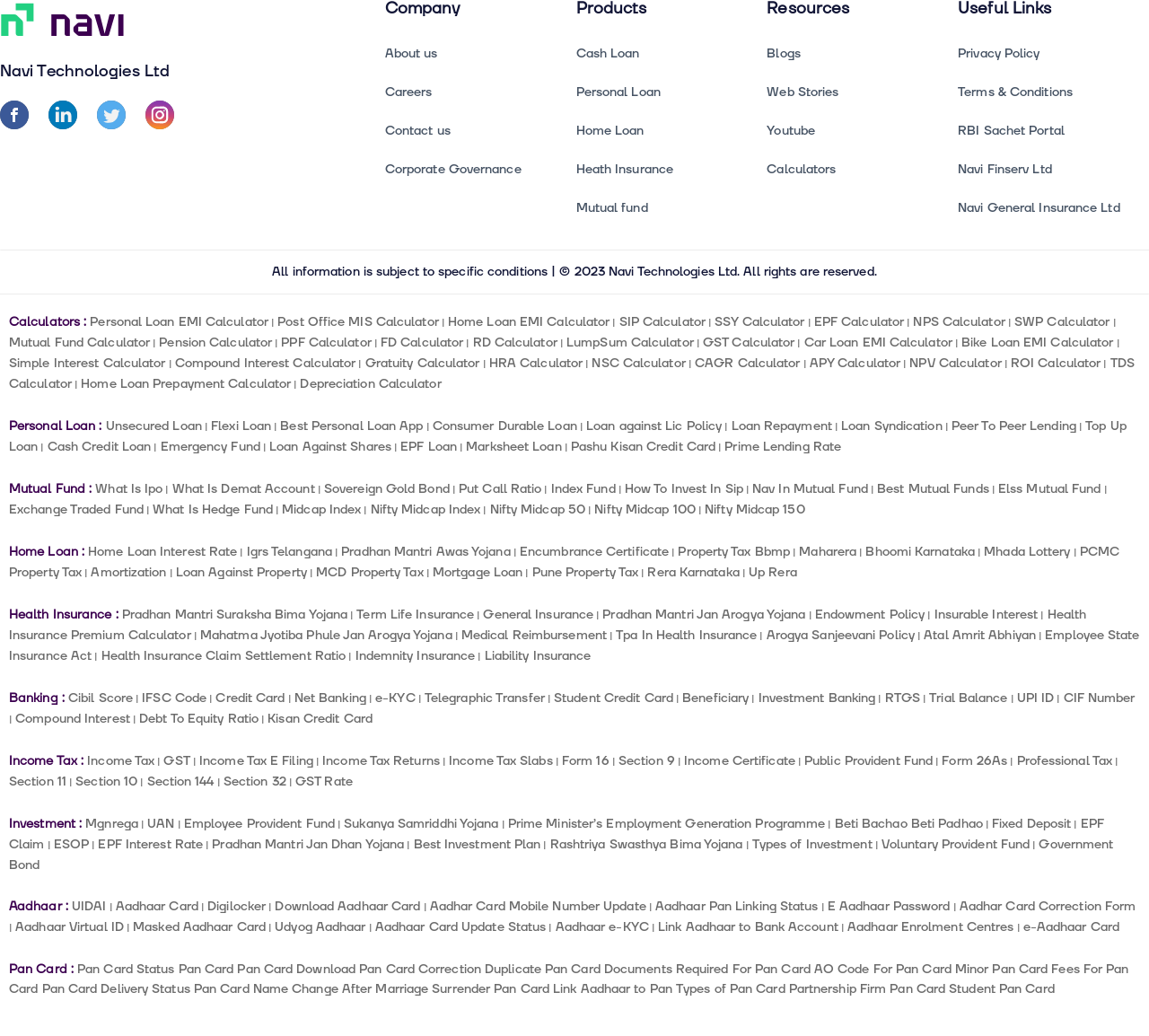Show the bounding box coordinates for the element that needs to be clicked to execute the following instruction: "Click the 'Login' link". Provide the coordinates in the form of four float numbers between 0 and 1, i.e., [left, top, right, bottom].

None